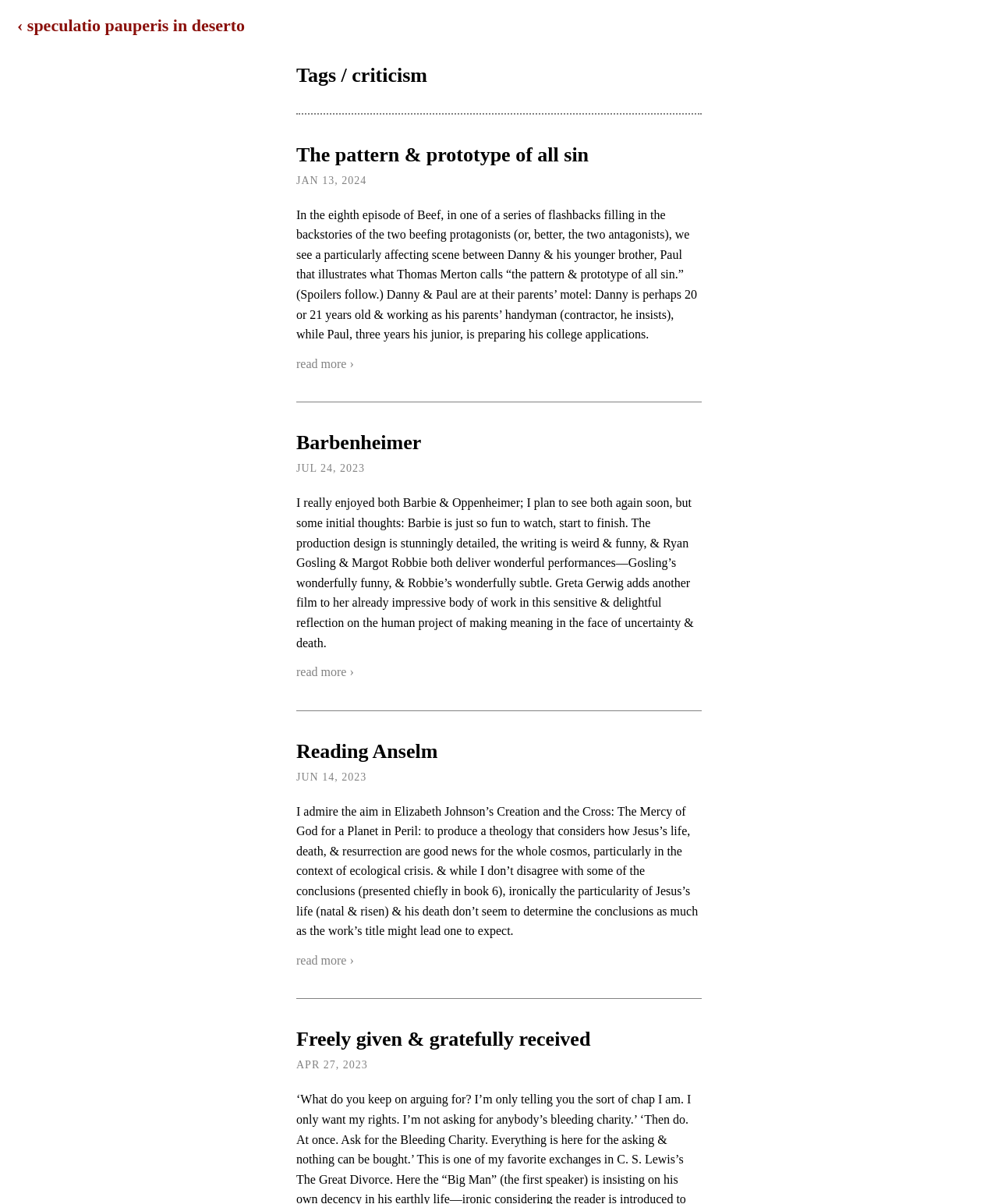Create a detailed description of the webpage's content and layout.

The webpage appears to be a blog or article listing page, with a focus on criticism and speculation. At the top, there is a heading with the title "speculatio pauperis in deserto" and a link with the same text. Below this, there is a heading that reads "Tags / criticism" with a link to "Tags".

The main content of the page is divided into three sections, each containing an article with a heading, date, and text. The first article has a heading "The pattern & prototype of all sin" with a link, followed by a date "JAN 13, 2024" and a block of text discussing a scene from a TV show and its relation to a philosophical concept. There is also a "read more" link at the bottom of the text.

The second article has a heading "Barbenheimer" with a link, followed by a date "JUL 24, 2023" and a block of text discussing the movies Barbie and Oppenheimer. Again, there is a "read more" link at the bottom of the text.

The third article has two headings, "Reading Anselm" and "Freely given & gratefully received", each with a link, and two dates "JUN 14, 2023" and "APR 27, 2023". The text in this section discusses a theology book and its conclusions, and there is a "read more" link at the bottom of the text.

Throughout the page, there are no images, but there are several links and headings that provide a clear structure to the content. The text is organized into clear sections, making it easy to navigate and read.